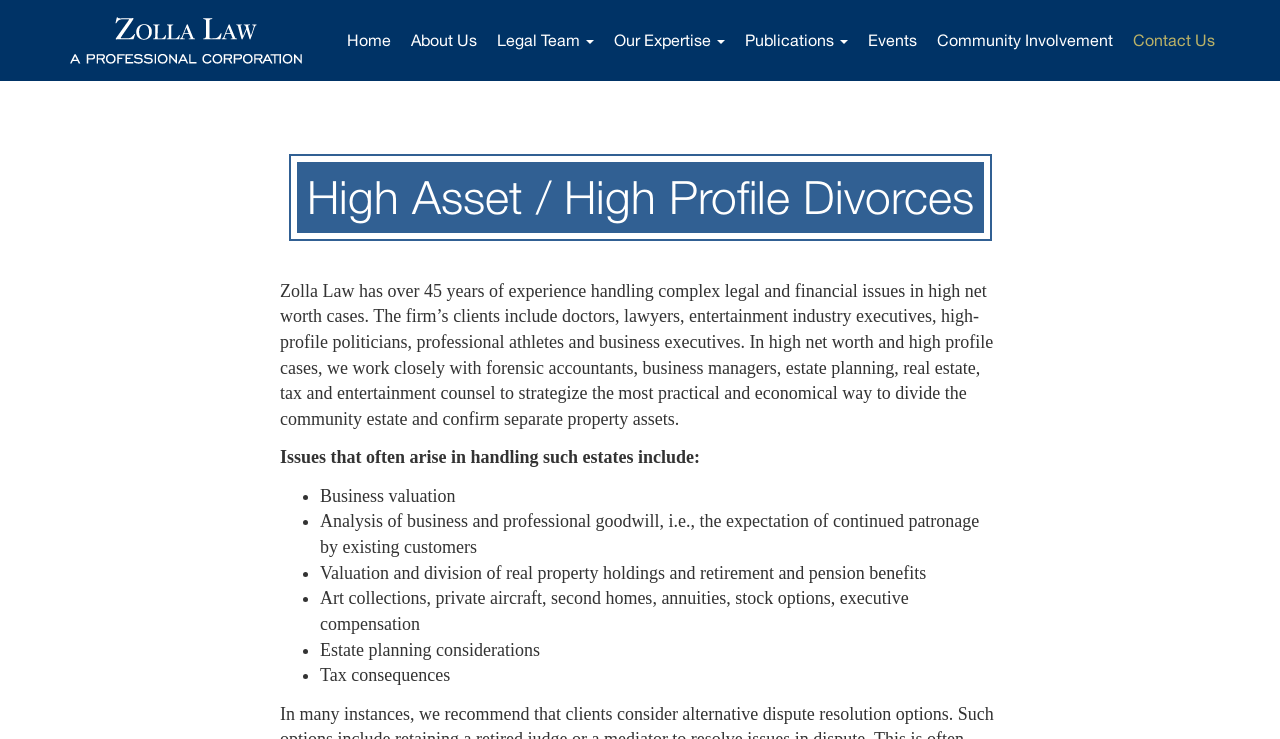What is the role of forensic accountants in high net worth cases?
Using the image provided, answer with just one word or phrase.

To strategize the most practical and economical way to divide the community estate